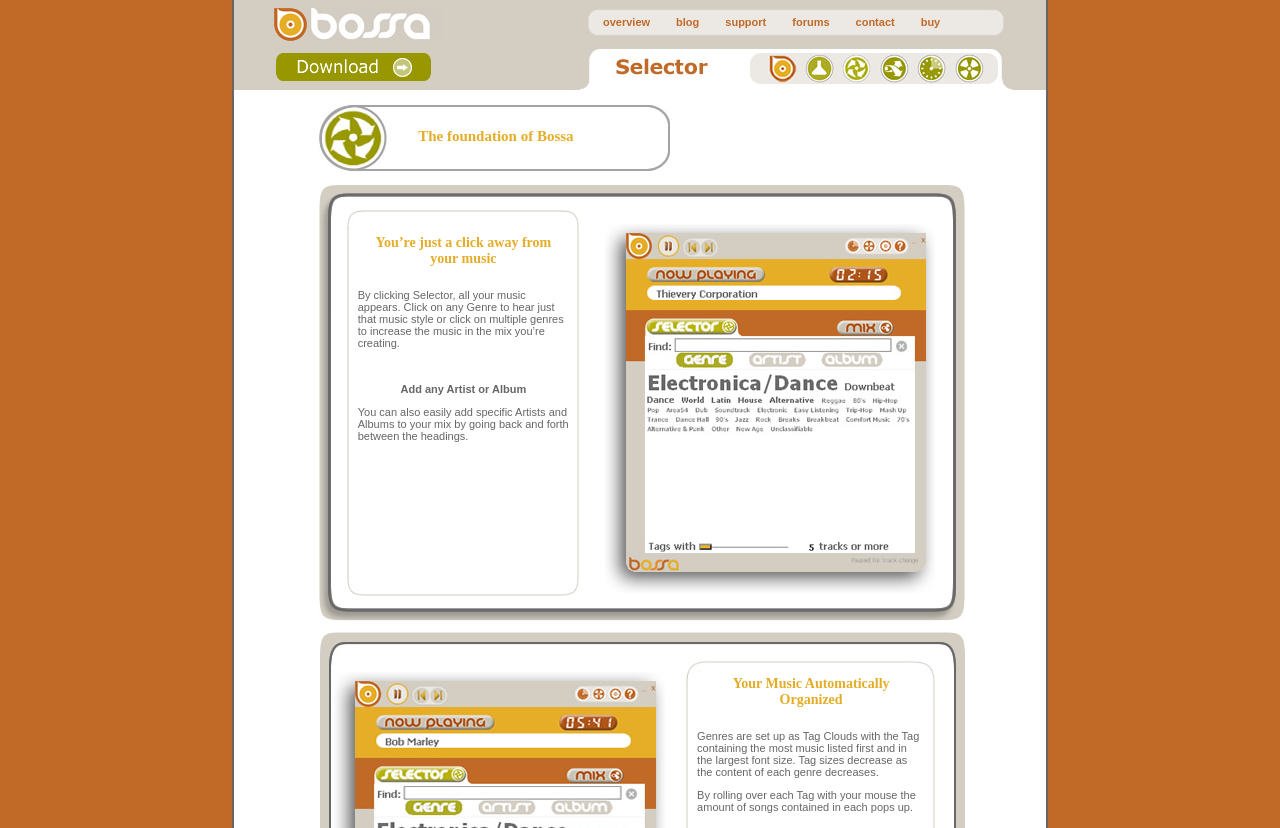Locate the bounding box coordinates of the clickable element to fulfill the following instruction: "visit blog". Provide the coordinates as four float numbers between 0 and 1 in the format [left, top, right, bottom].

[0.528, 0.019, 0.546, 0.034]